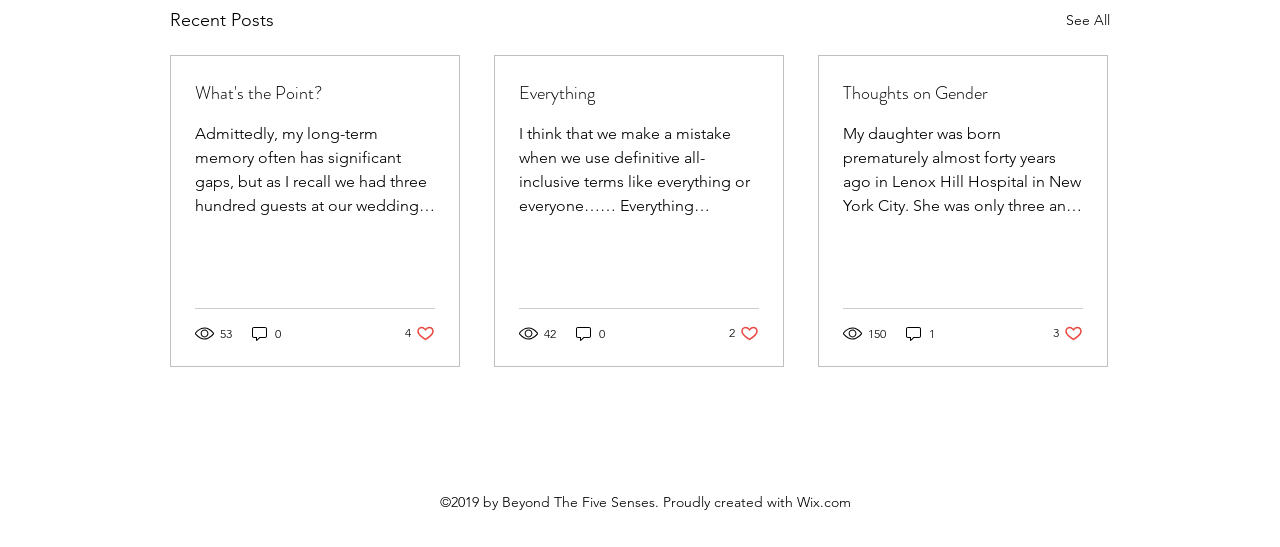Please provide a one-word or phrase answer to the question: 
What is the copyright information at the bottom of the webpage?

2019 by Beyond The Five Senses